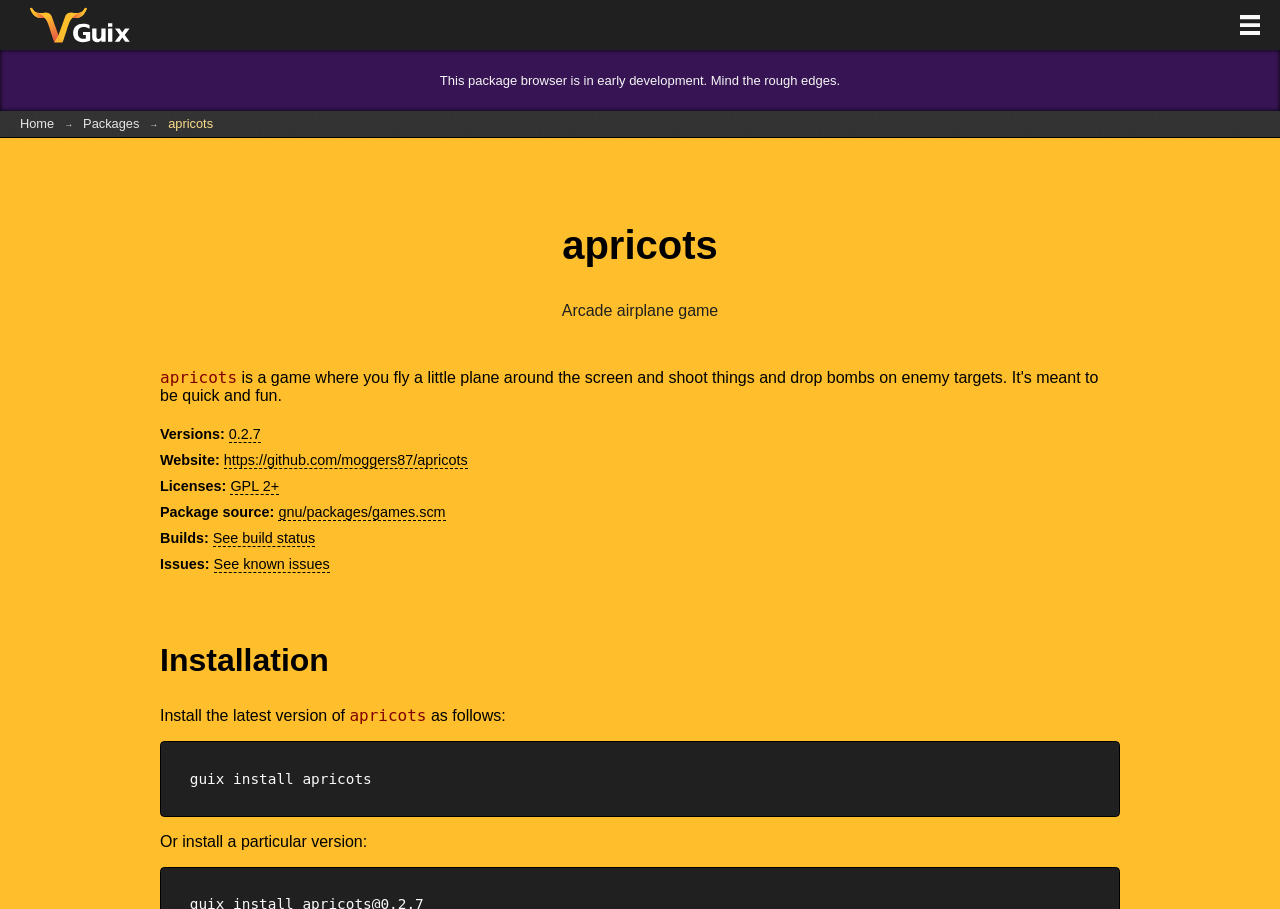What is the license of the game?
Based on the screenshot, provide your answer in one word or phrase.

GPL 2+